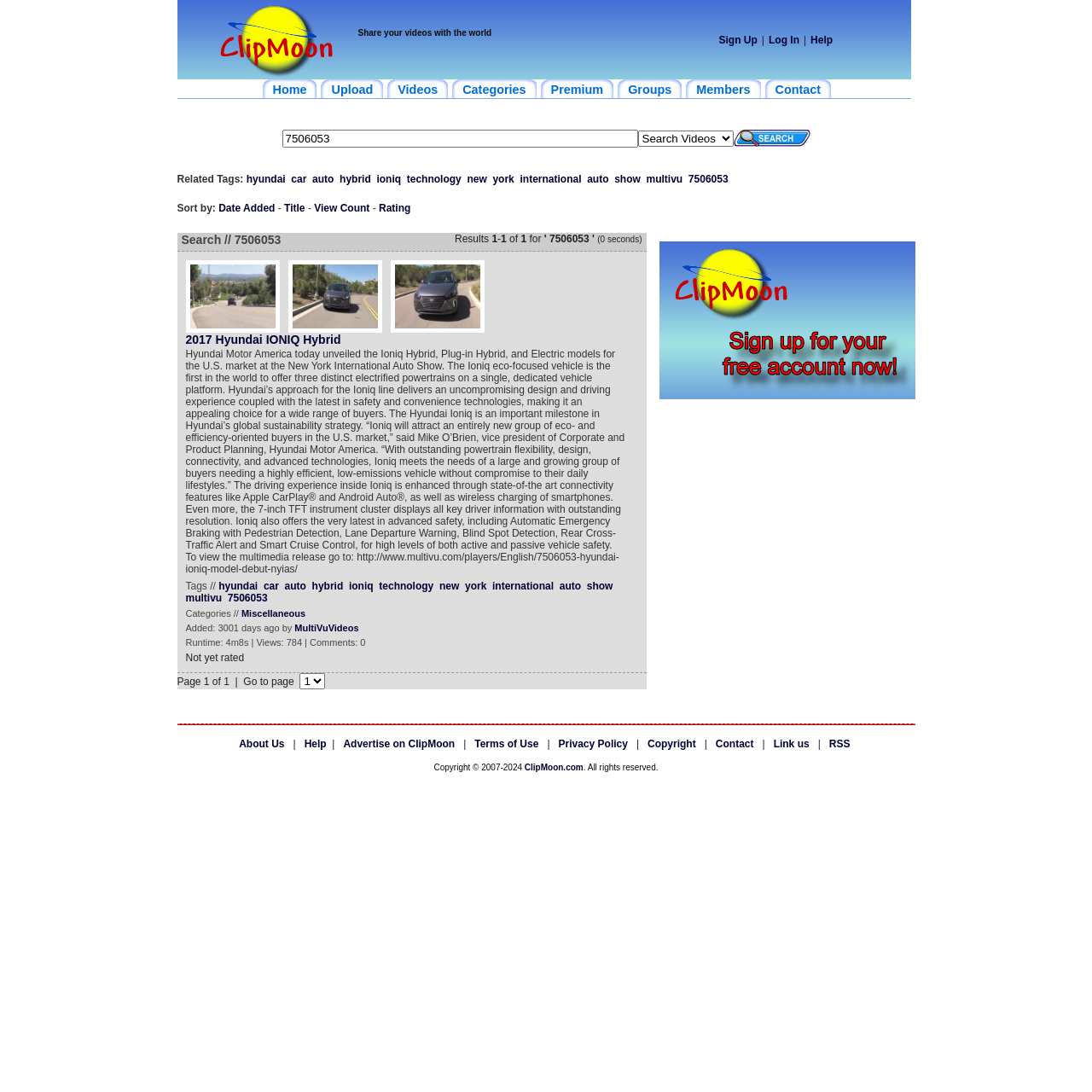What is the ID of the video being searched?
Please give a detailed and elaborate answer to the question based on the image.

The ID '7506053' is present in the search bar and is likely the ID of the video being searched or displayed on the webpage.